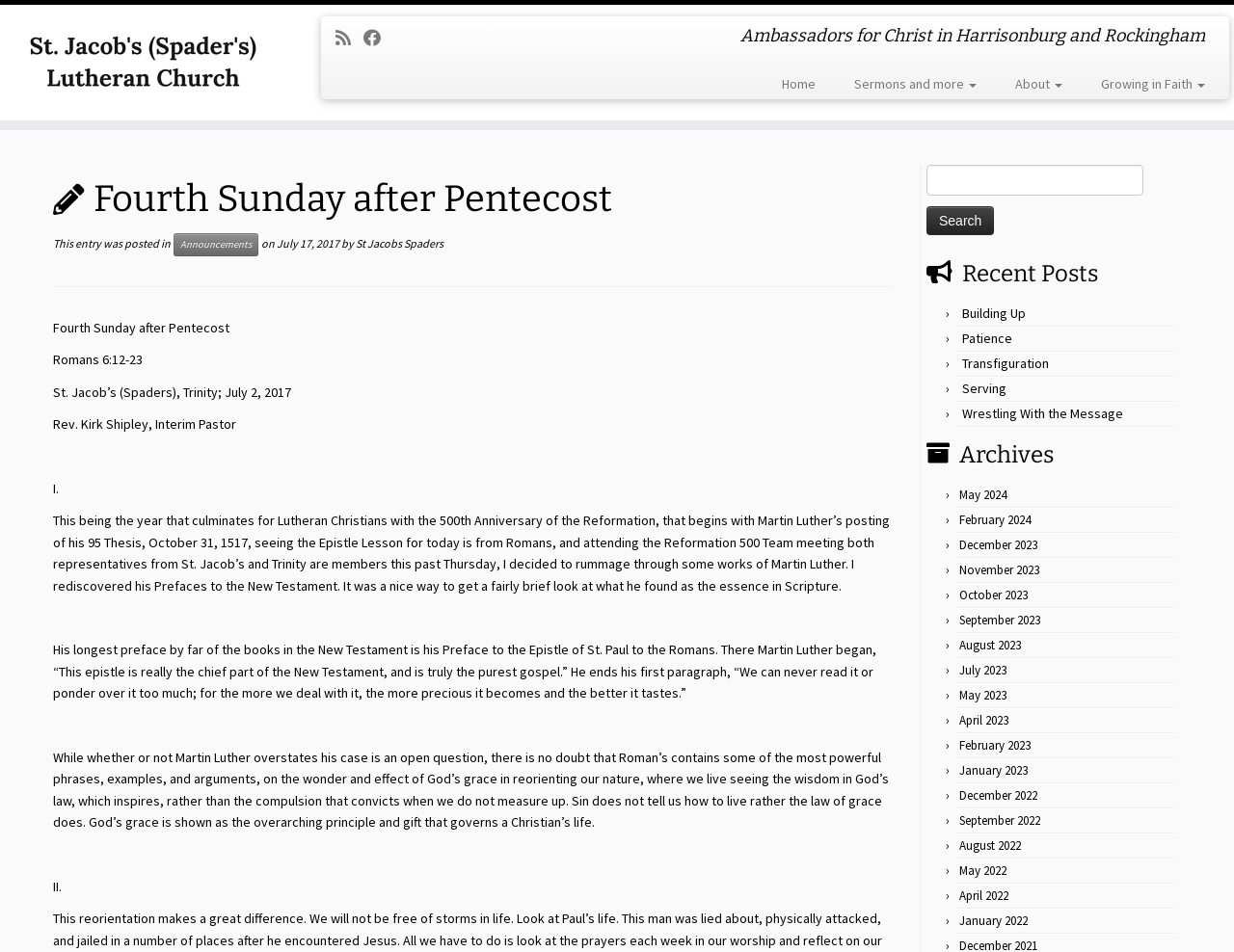What is the topic of the sermon?
Use the image to answer the question with a single word or phrase.

Fourth Sunday after Pentecost